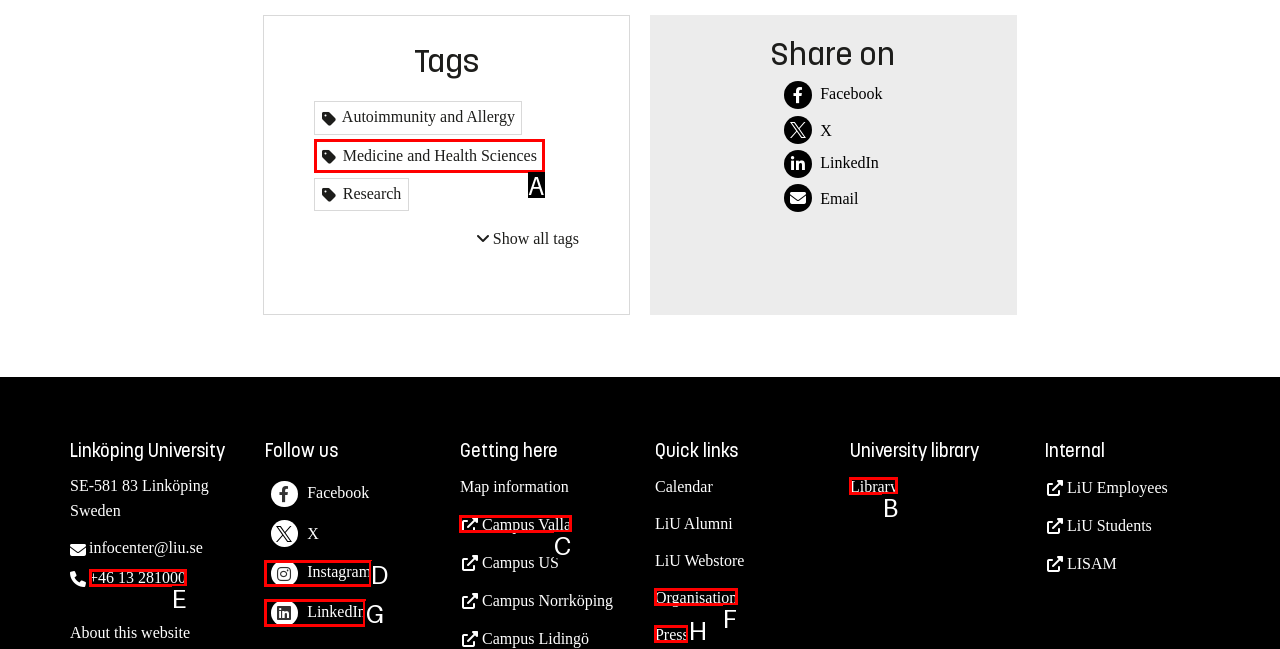Determine the option that best fits the description: Medicine and Health Sciences
Reply with the letter of the correct option directly.

A